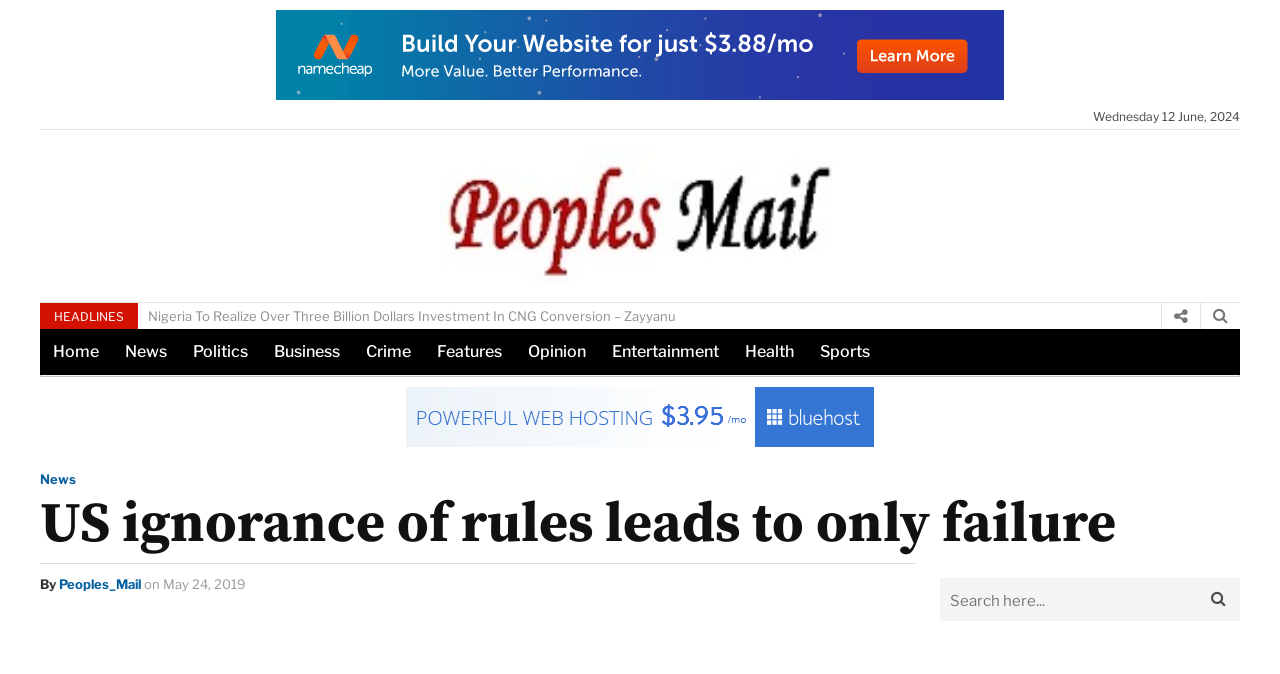Provide a comprehensive description of the webpage.

This webpage appears to be a news article page from Peoples Mail Nigeria. At the top, there is a link on the left side and a date "Wednesday 12 June, 2024" on the right side. Below the date, there is a section with a heading "HEADLINES". 

On the left side, there is a vertical menu with links to different categories such as "Home", "News", "Politics", "Business", and so on. 

To the right of the menu, there are several news article links with accompanying images. One of the articles has a title "US ignorance of rules leads to only failure" and is written by Peoples_Mail on May 24, 2019. 

At the bottom of the page, there is a search bar with a button on the right side. There are also some other links and images scattered throughout the page.